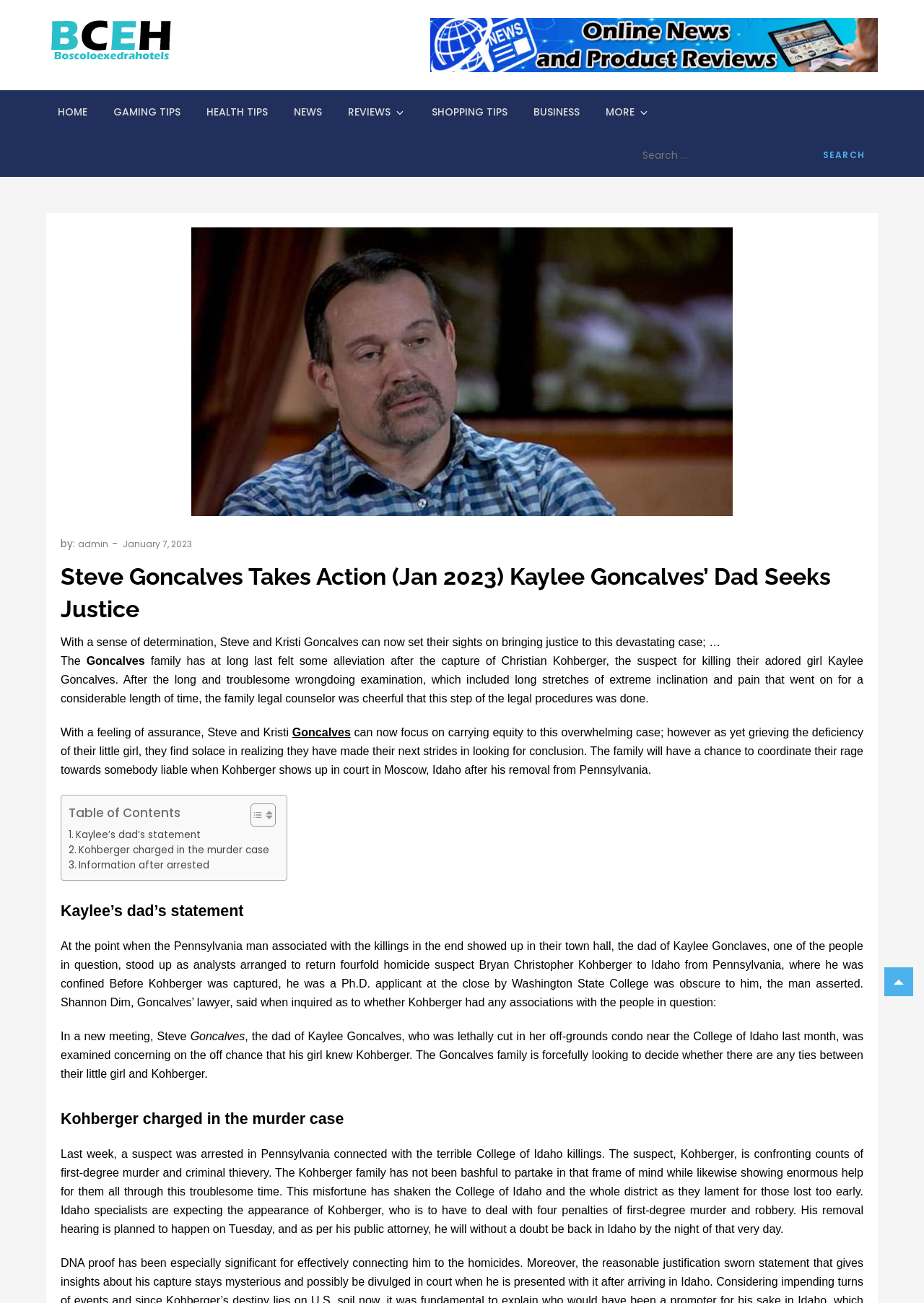What is the relation between Steve and Kaylee Goncalves?
From the image, respond with a single word or phrase.

Father and daughter